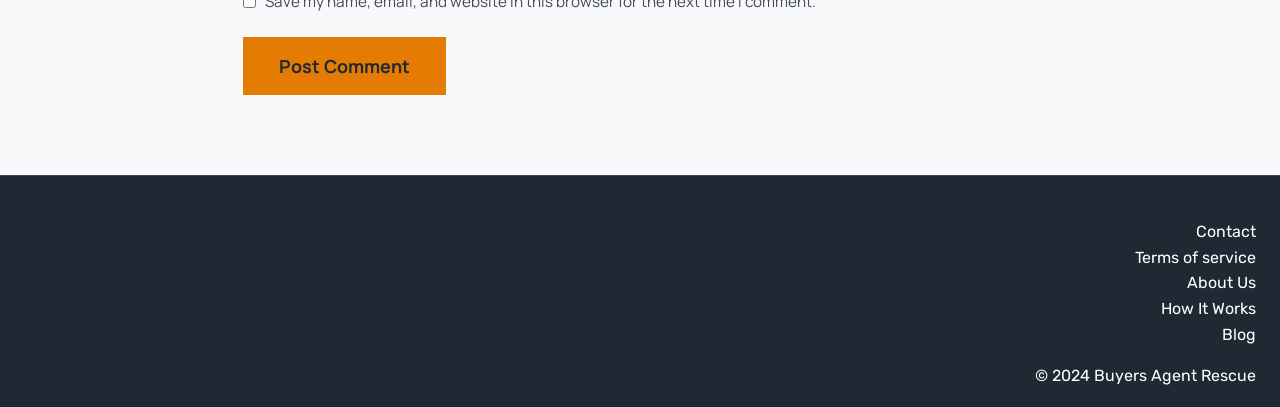What is the last link at the bottom of the page?
Based on the image, answer the question with a single word or brief phrase.

© 2024 Buyers Agent Rescue